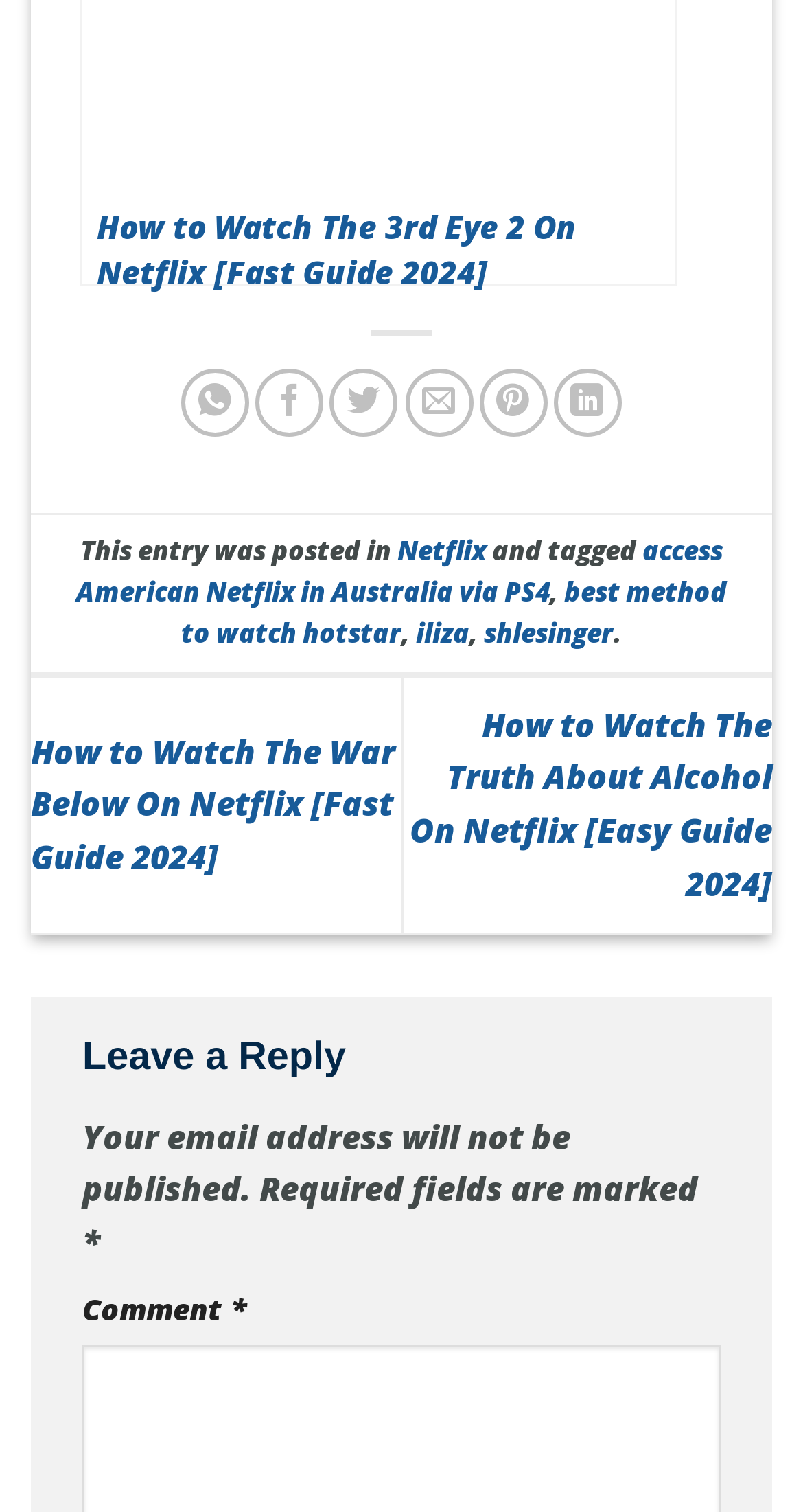Show the bounding box coordinates of the region that should be clicked to follow the instruction: "Click on Netflix."

[0.495, 0.351, 0.605, 0.375]